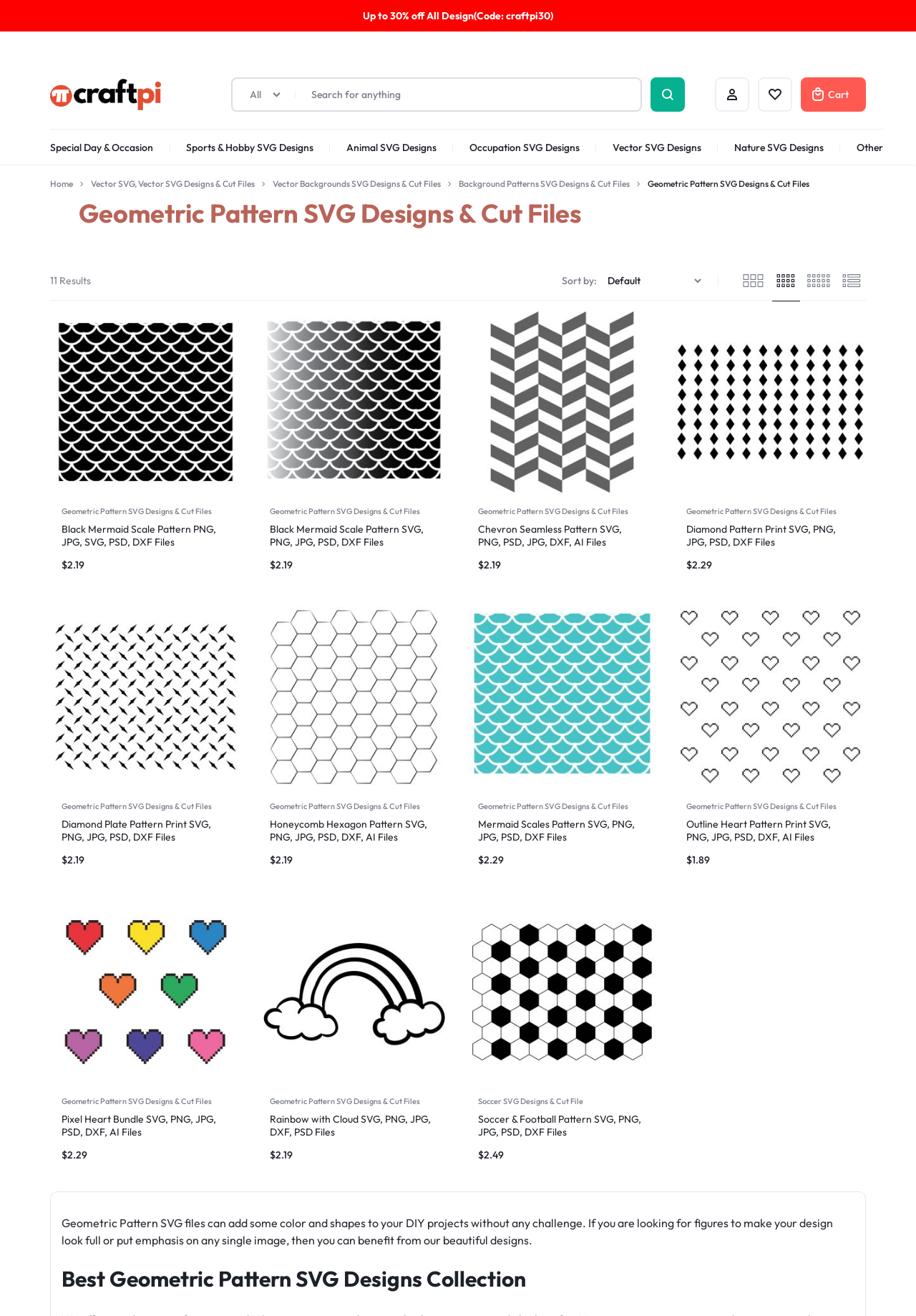Please give the bounding box coordinates of the area that should be clicked to fulfill the following instruction: "Click on the 'BEST DATING SITES' link". The coordinates should be in the format of four float numbers from 0 to 1, i.e., [left, top, right, bottom].

None